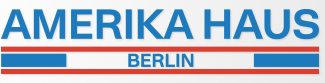Give a detailed account of everything present in the image.

The image prominently features the logo of Amerika Haus Berlin, a cultural and informational center dedicated to fostering understanding between the United States and Germany. The logo is designed with bold blue lettering that reads "AMERIKA HAUS," accompanied by a horizontal red and white stripe motif, emphasizing its location in Berlin. This visual identity reflects the center's mission to engage with the local community, promote cultural exchange, and provide resources related to American values, history, and policies. Situated in a historically significant context, Amerika Haus serves as a reminder of the enduring connections between the two nations, especially during pivotal moments such as the Berlin Airlift.